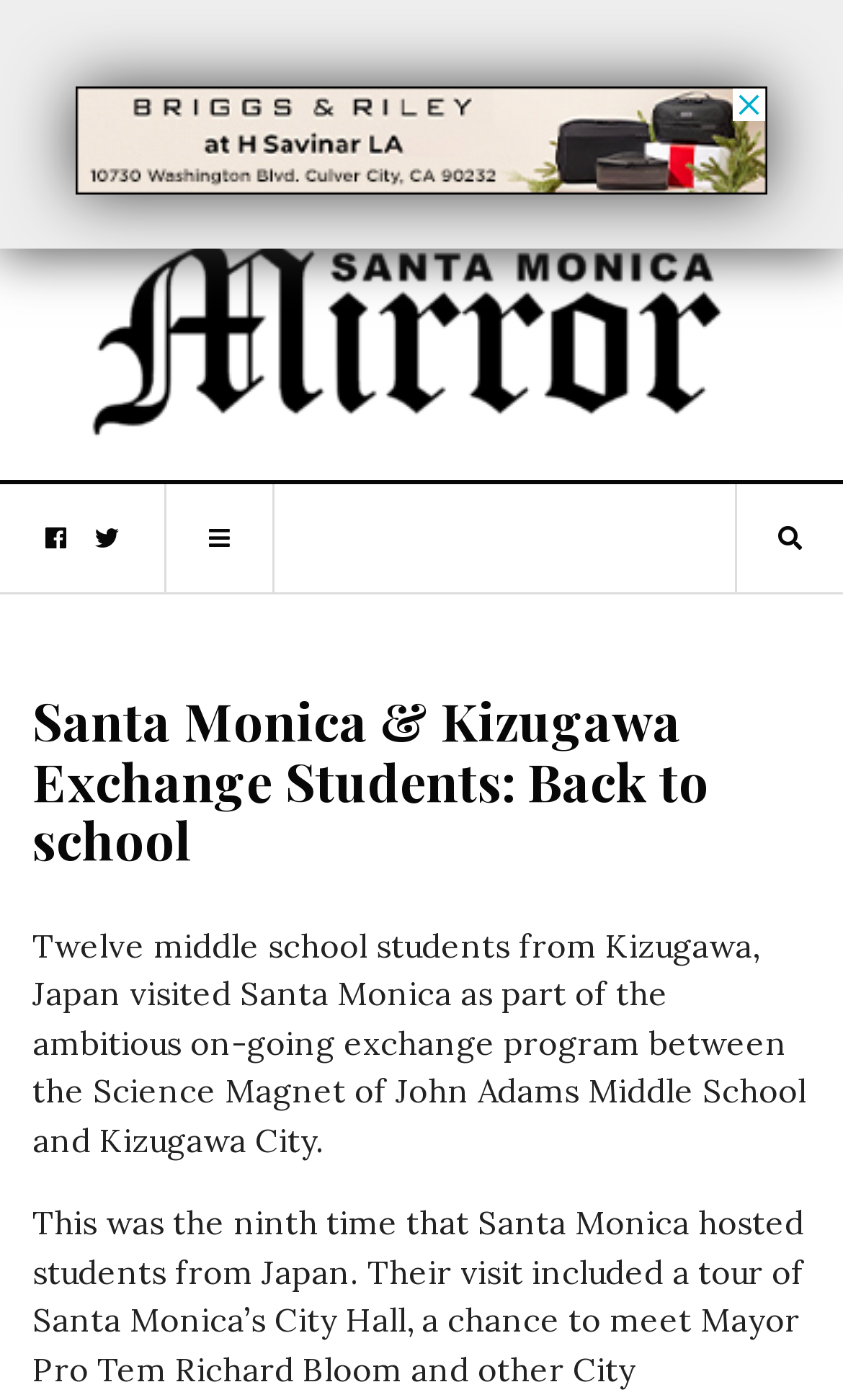Elaborate on the information and visuals displayed on the webpage.

The webpage is about the Santa Monica and Kizugawa exchange students, with a focus on their back-to-school experience. At the top of the page, there is a banner advertisement that spans most of the width of the page. Below the advertisement, there is a link to the "SM Mirror" website, accompanied by an image of the SM Mirror logo. 

To the left of the SM Mirror link, there are two social media links, represented by icons. On the right side of the page, there are two more icons, one for sharing and one for printing. 

The main content of the page is headed by a title, "Santa Monica & Kizugawa Exchange Students: Back to school", which is followed by a paragraph of text that summarizes the exchange program between the Science Magnet of John Adams Middle School and Kizugawa City. The text explains that twelve middle school students from Kizugawa, Japan visited Santa Monica as part of this program.